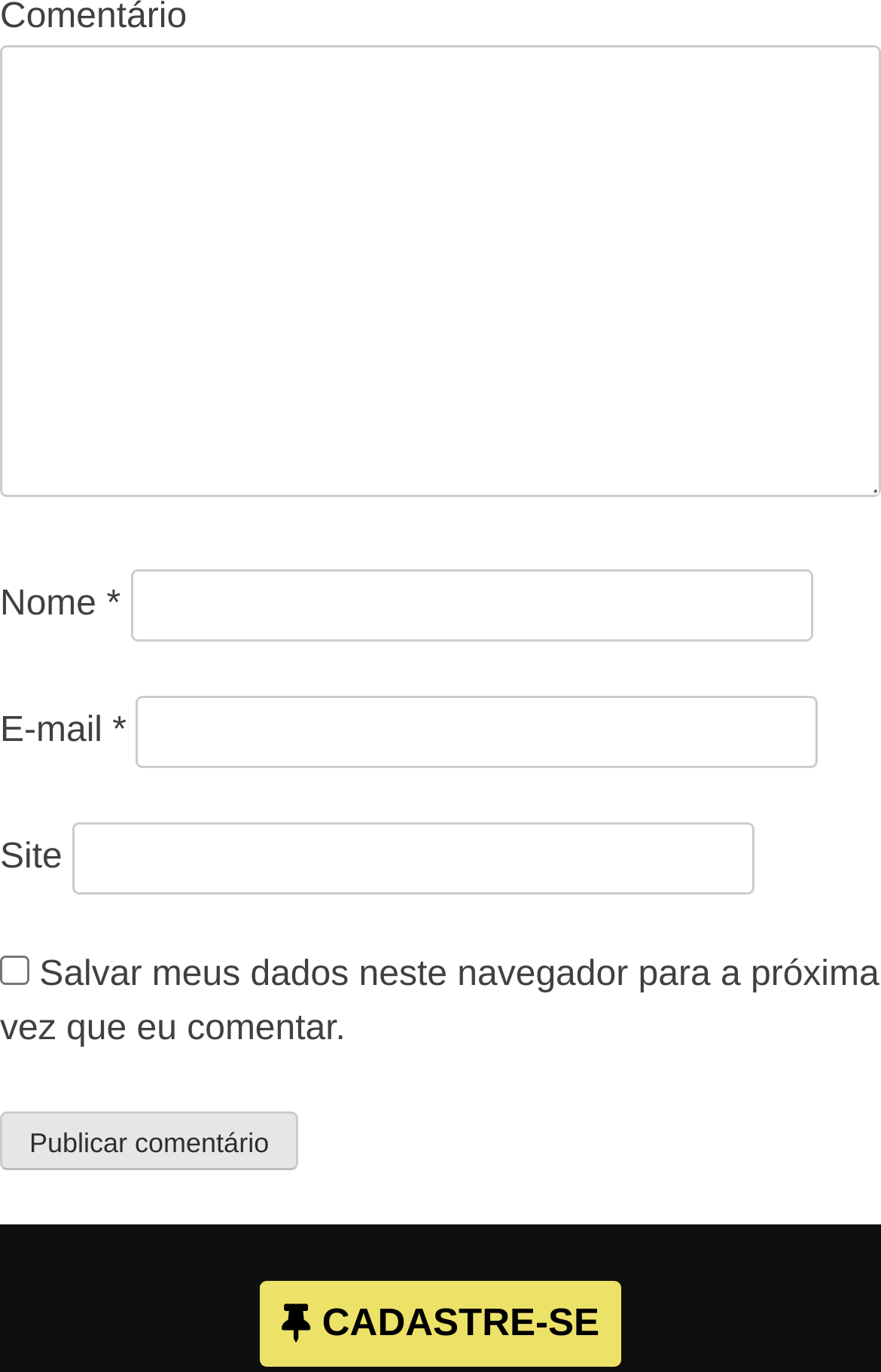Find the bounding box coordinates for the UI element that matches this description: "parent_node: Comentário name="comment"".

[0.0, 0.032, 1.0, 0.362]